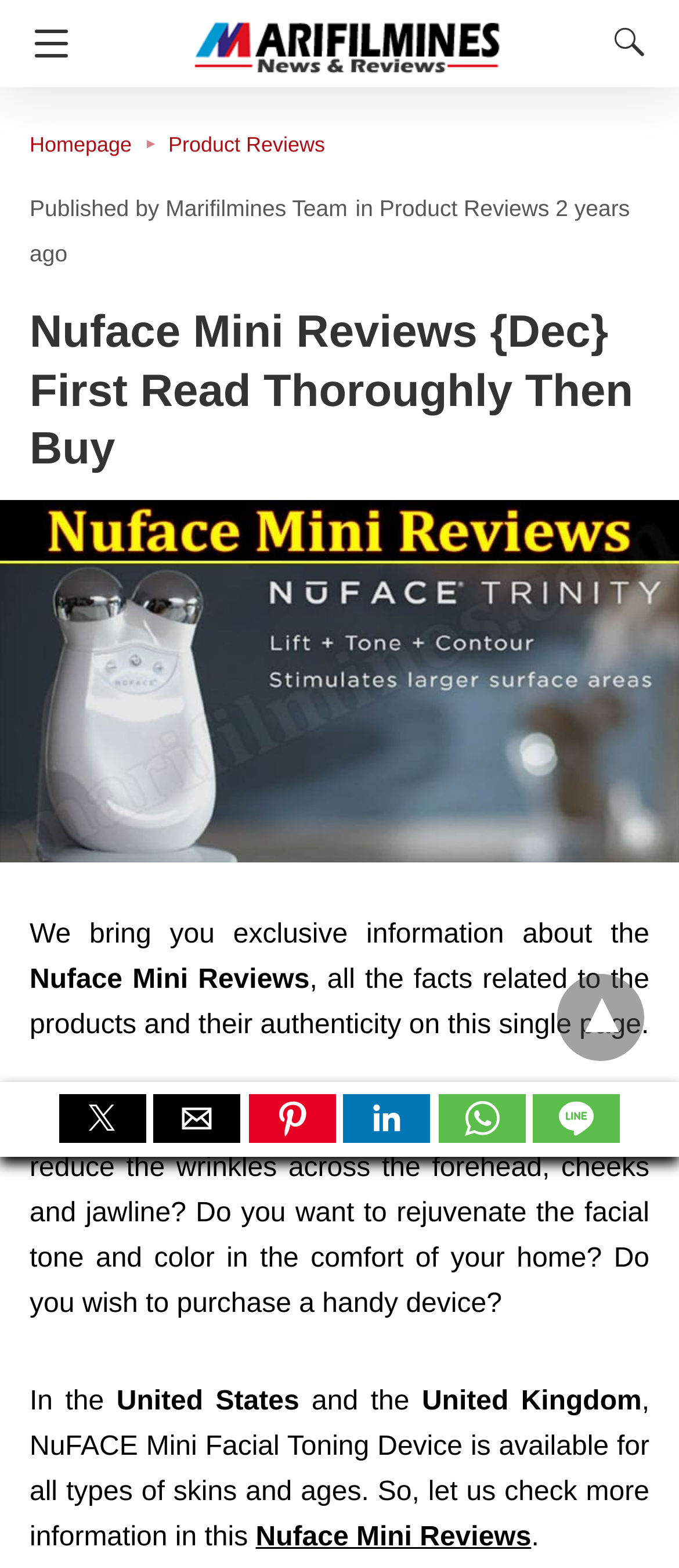Determine the bounding box coordinates of the clickable element to complete this instruction: "Click the Navigation button". Provide the coordinates in the format of four float numbers between 0 and 1, [left, top, right, bottom].

[0.0, 0.0, 0.126, 0.056]